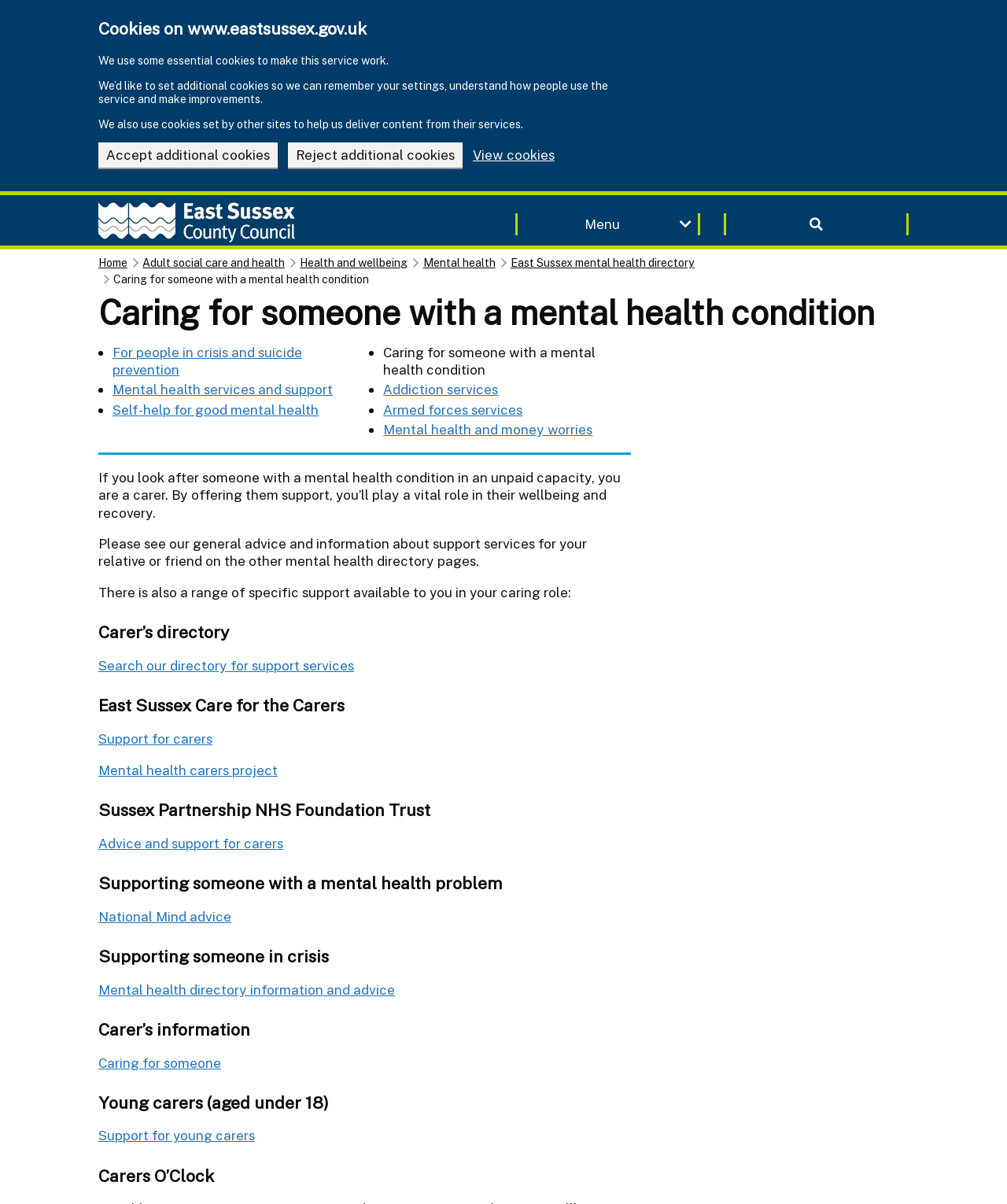What is the main topic of this webpage?
Based on the image, respond with a single word or phrase.

Mental health